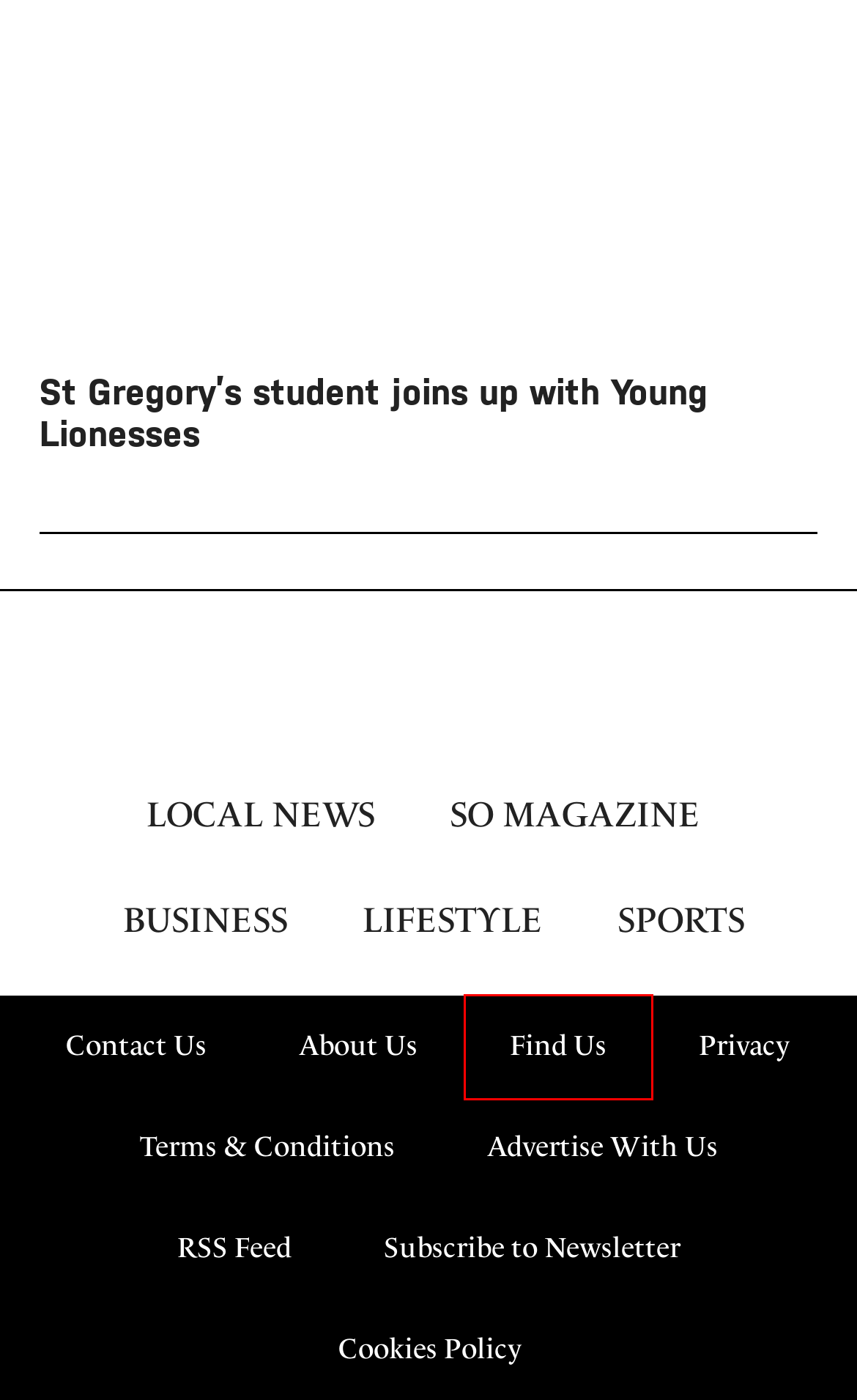You are given a screenshot depicting a webpage with a red bounding box around a UI element. Select the description that best corresponds to the new webpage after clicking the selected element. Here are the choices:
A. So Magazine
B. Business
C. Local News
D. Advertise With Us
E. TERMS & CONDITIONS
F. Find Us | Times Local Newspapers & Magazines
G. About Us The Times of Tunbridge Wells
H. RSS Feed

F